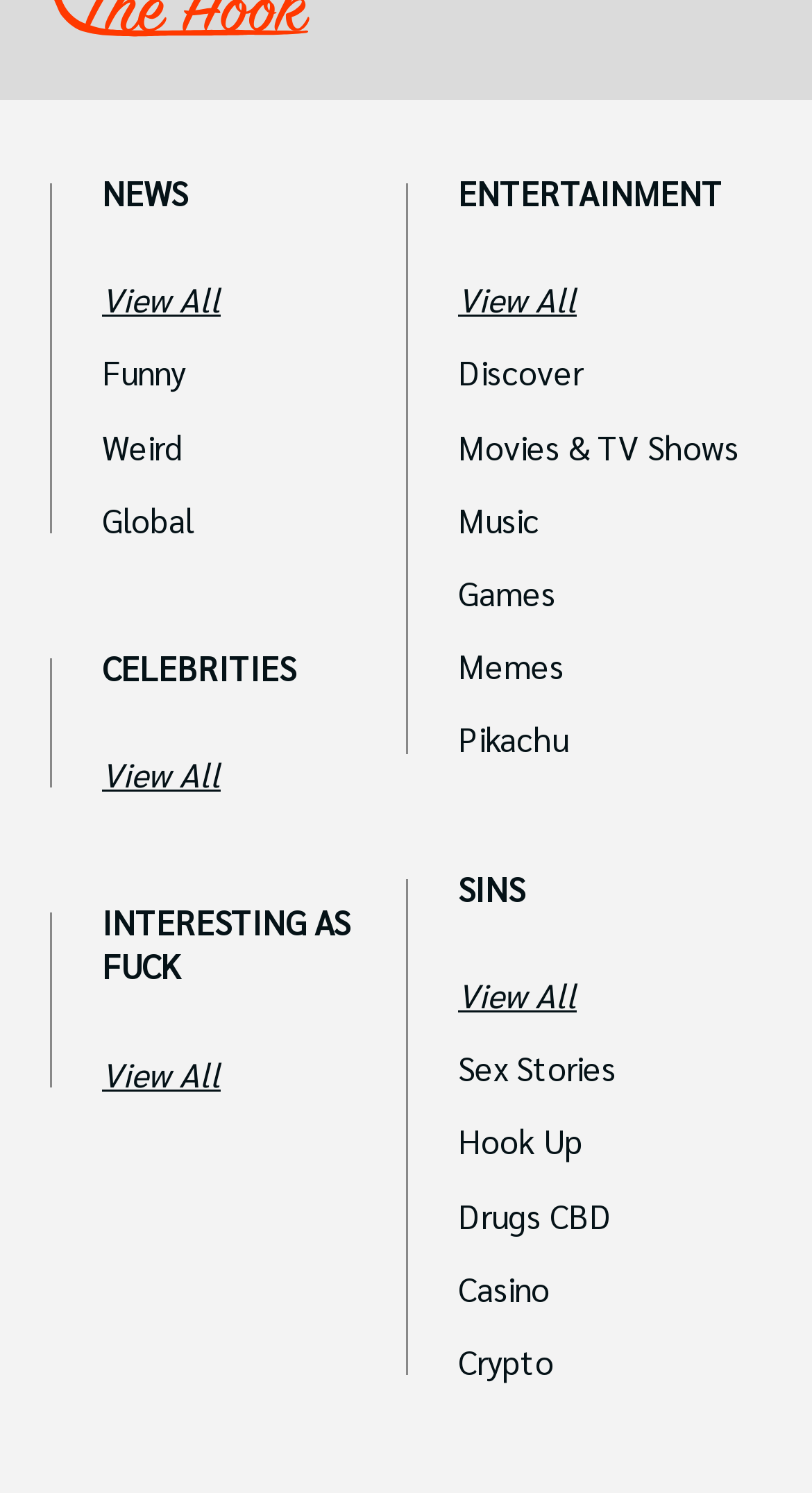How many links are there in the left column?
Please provide a single word or phrase as your answer based on the image.

7